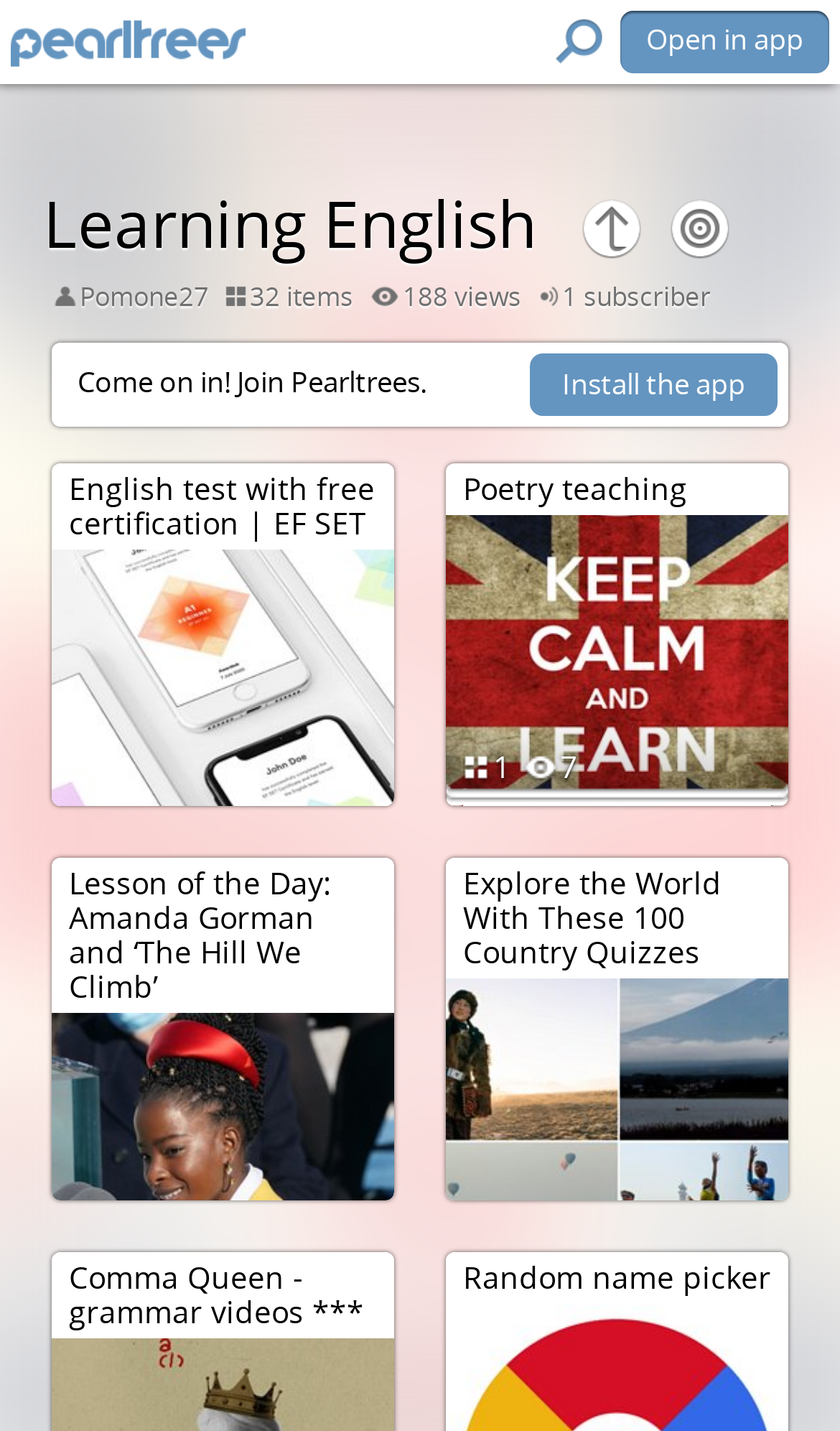Provide a comprehensive caption for the webpage.

The webpage appears to be a profile page on a platform called Pearltrees, belonging to a user named Pomone27. At the top left, the user's name and a number "32" are displayed, followed by the text "items" and another number "188". To the right of these elements, the text "views" and "subscriber" are shown.

Below this section, a welcoming message "Come on in! Join Pearltrees" is displayed, accompanied by a call-to-action "Install the app" on the right side.

The main content of the page is divided into several sections. On the left side, there are three sections with titles "English test with free certification | EF SET", "Lesson of the Day: Amanda Gorman and ‘The Hill We Climb’", and "Comma Queen - grammar videos ***". These sections seem to be related to learning resources or educational content.

On the right side, there are two sections with titles "Poetry teaching" and "Explore the World With These 100 Country Quizzes". These sections appear to be related to teaching resources or educational activities.

At the bottom of the page, there is a section with the title "Random name picker". Above this section, there is a small button labeled "Open in app" at the top right corner of the page.

Overall, the webpage seems to be a collection of resources and educational content related to language learning, poetry, and quizzes, organized by the user Pomone27 on the Pearltrees platform.